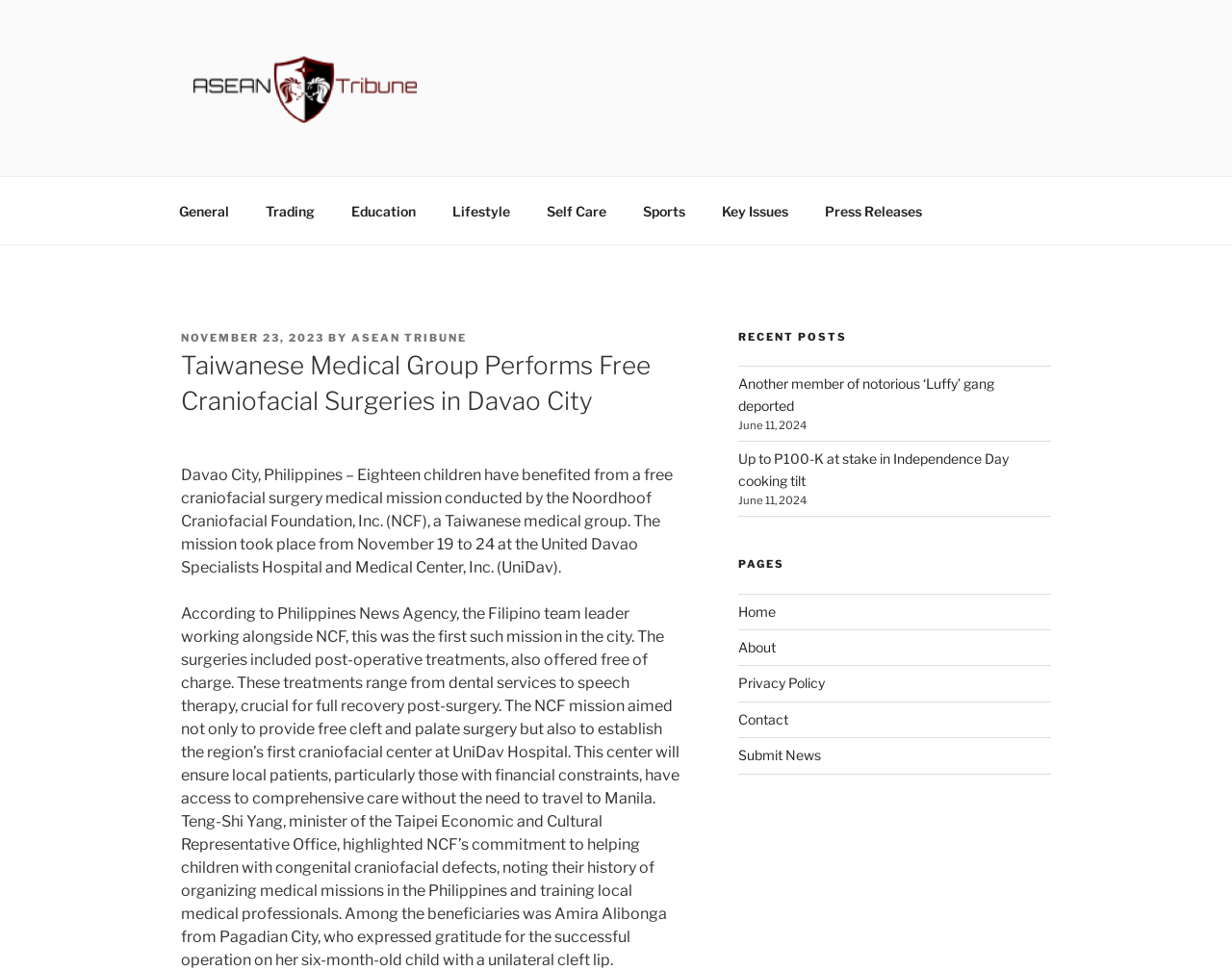Determine the bounding box coordinates of the UI element described below. Use the format (top-left x, top-left y, bottom-right x, bottom-right y) with floating point numbers between 0 and 1: Privacy Policy

[0.599, 0.696, 0.669, 0.713]